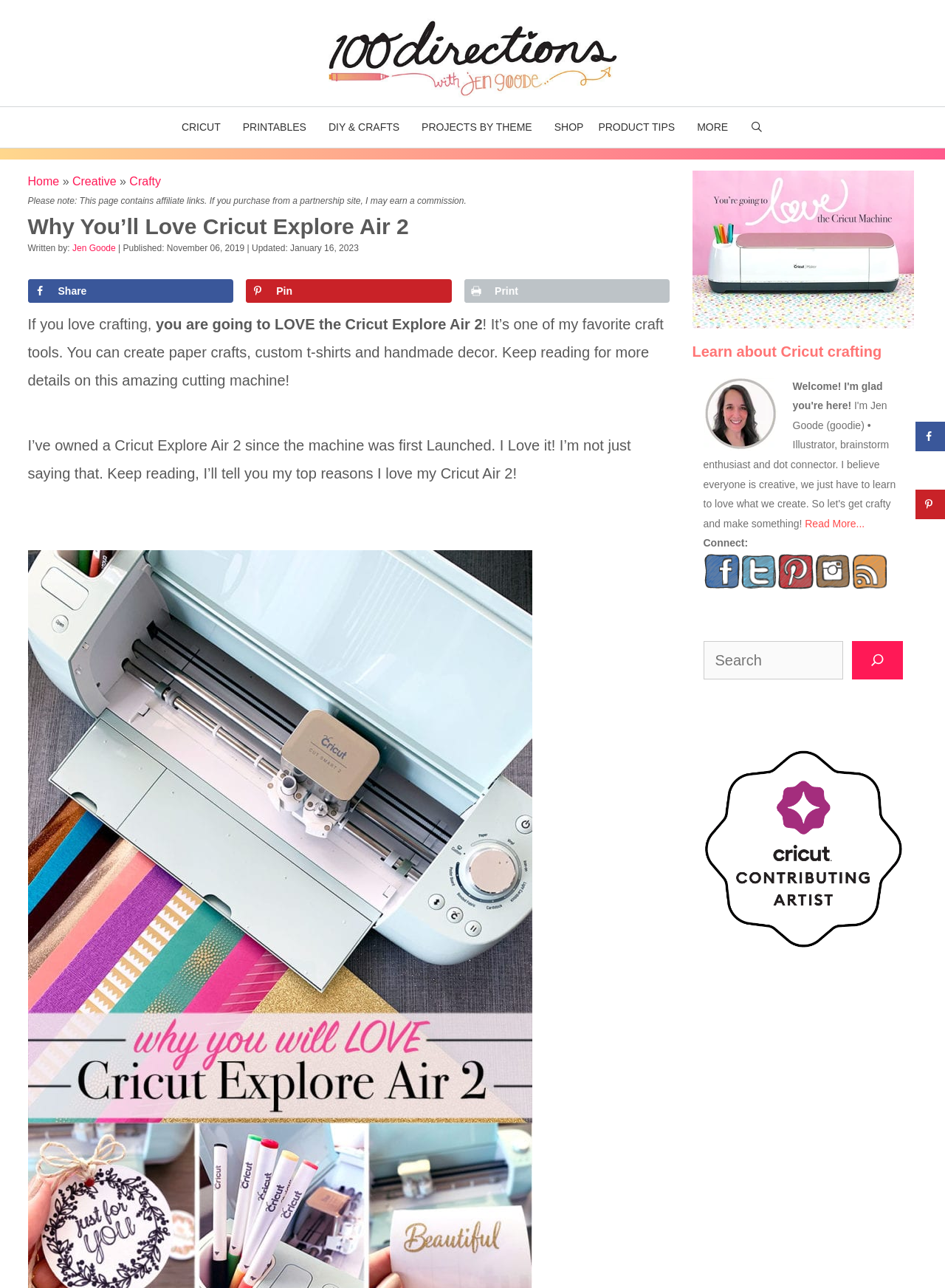Explain in detail what is displayed on the webpage.

This webpage is about the Cricut Explore Air 2, a crafting tool. At the top, there is a banner with the site's name "100 Directions" and a navigation menu with links to various sections, including "CRICUT", "PRINTABLES", "DIY & CRAFTS", and "SHOP". Below the navigation menu, there is a header section with the title "Why You'll Love Cricut Explore Air 2" and a brief description of the author, Jen Goode.

The main content of the page is divided into several sections. The first section introduces the Cricut Explore Air 2, stating that it's a favorite craft tool that can be used to create paper crafts, custom t-shirts, and handmade decor. There are also links to share the page on social media, including Facebook, Pinterest, and Twitter.

To the right of the main content, there is a sidebar with a search bar and links to other related topics, such as "Cricut Maker Cutting Machine" and "Learn about Cricut crafting". There is also a section with the author's profile picture and links to her social media profiles, including Facebook, Twitter, Pinterest, and Instagram.

At the bottom of the page, there is a complementary section with a figure and a link to "Cricut Contributing Artist". There is also a social sharing sidebar with links to share the page on Facebook, X, and Pinterest.

Throughout the page, there are several images, including the author's profile picture, the Cricut Explore Air 2, and social media icons. The overall layout is organized, with clear headings and concise text, making it easy to navigate and read.